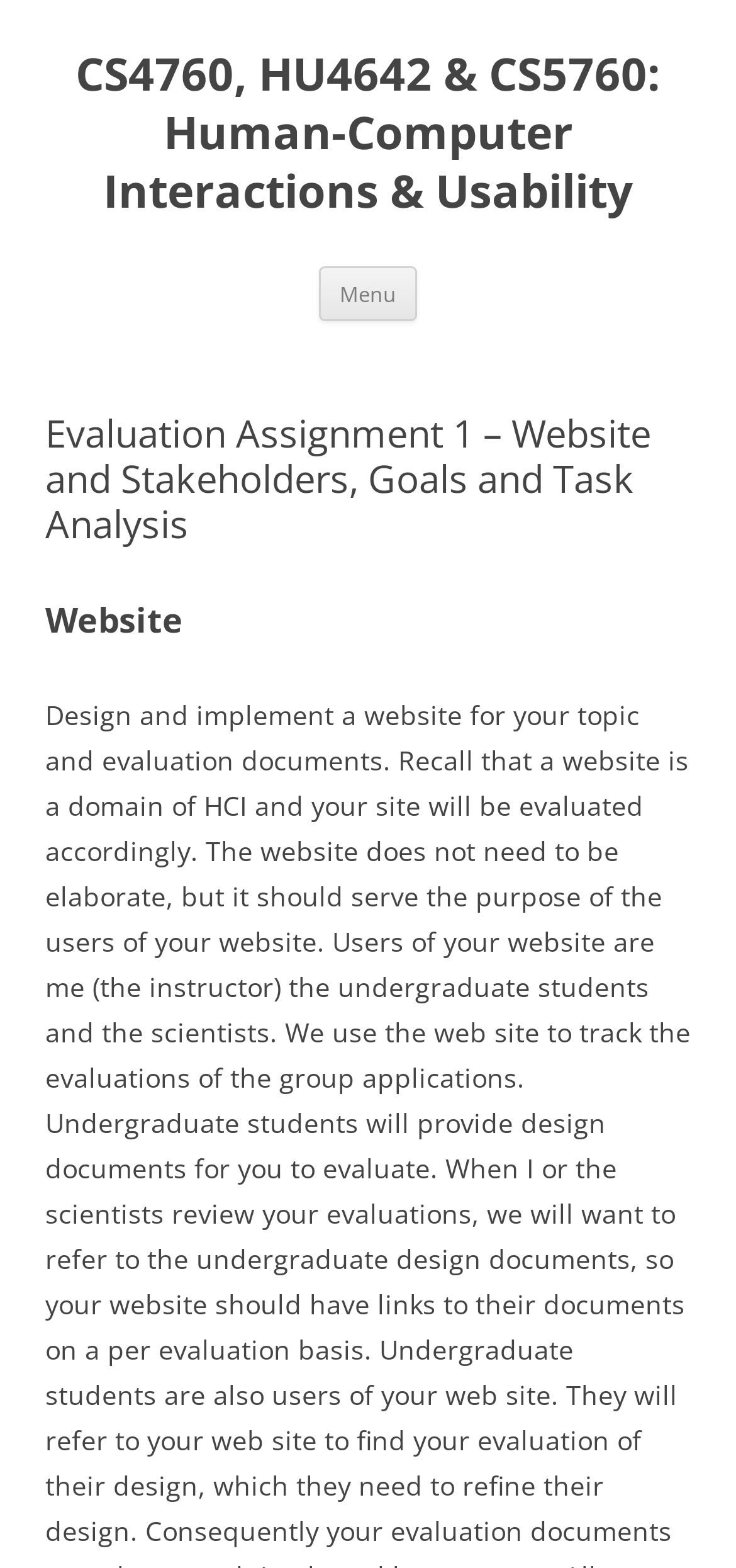What is the first heading on the webpage?
Using the picture, provide a one-word or short phrase answer.

CS4760, HU4642 & CS5760